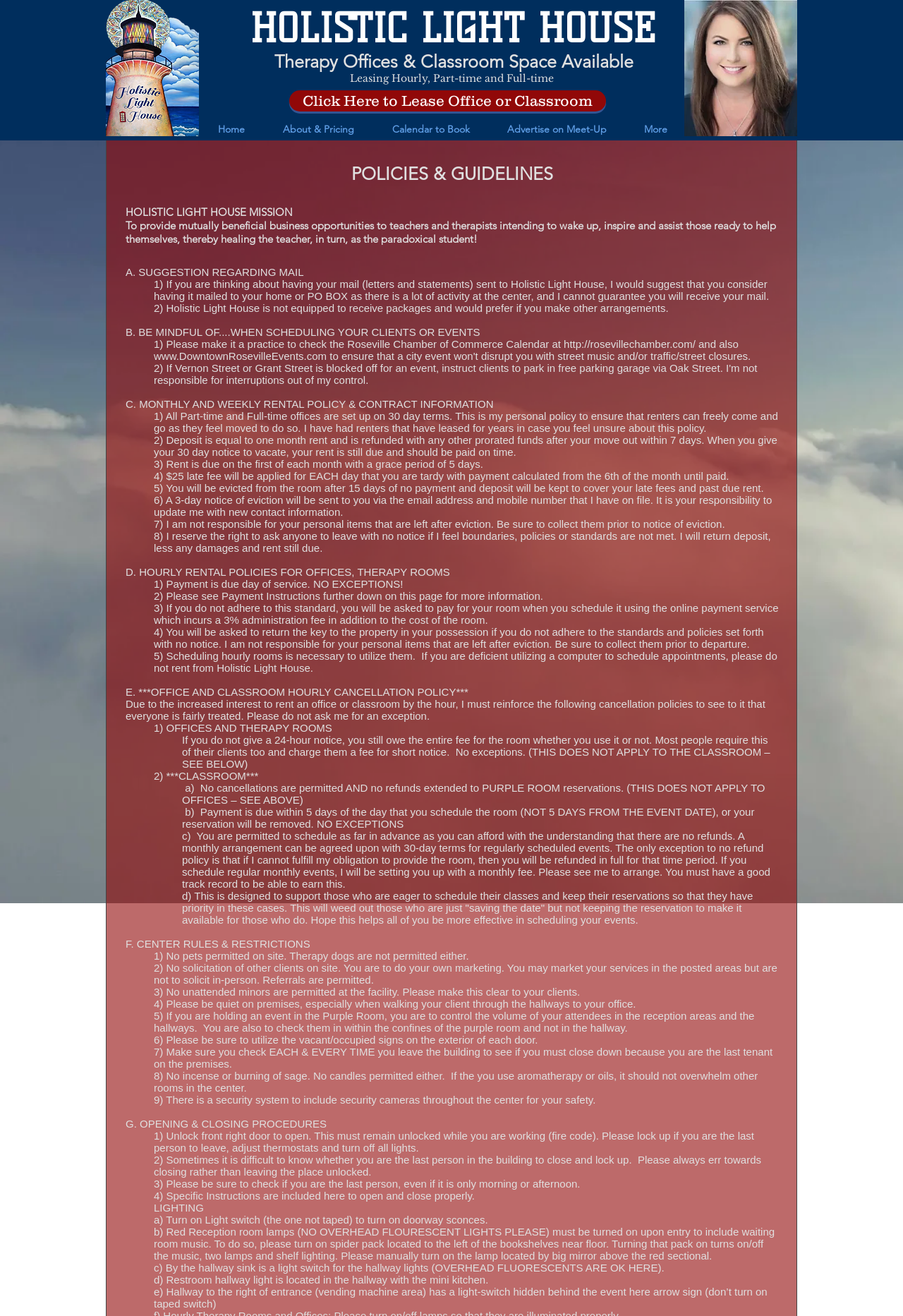Locate the bounding box coordinates of the area to click to fulfill this instruction: "Click on 'Click Here to Lease Office or Classroom'". The bounding box should be presented as four float numbers between 0 and 1, in the order [left, top, right, bottom].

[0.32, 0.069, 0.671, 0.085]